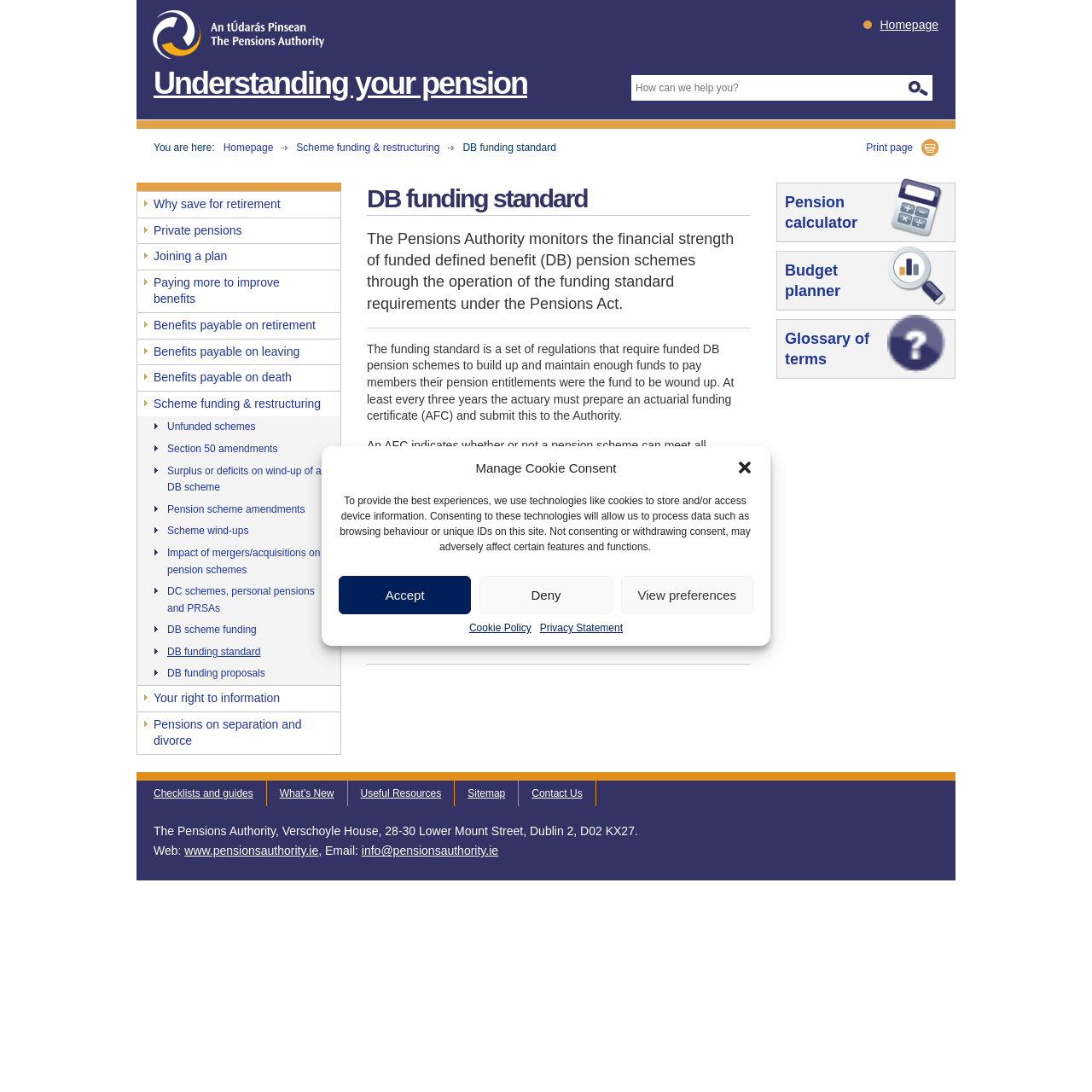Please find the bounding box for the following UI element description. Provide the coordinates in (top-left x, top-left y, bottom-right x, bottom-right y) format, with values between 0 and 1: Homepage

[0.204, 0.13, 0.264, 0.141]